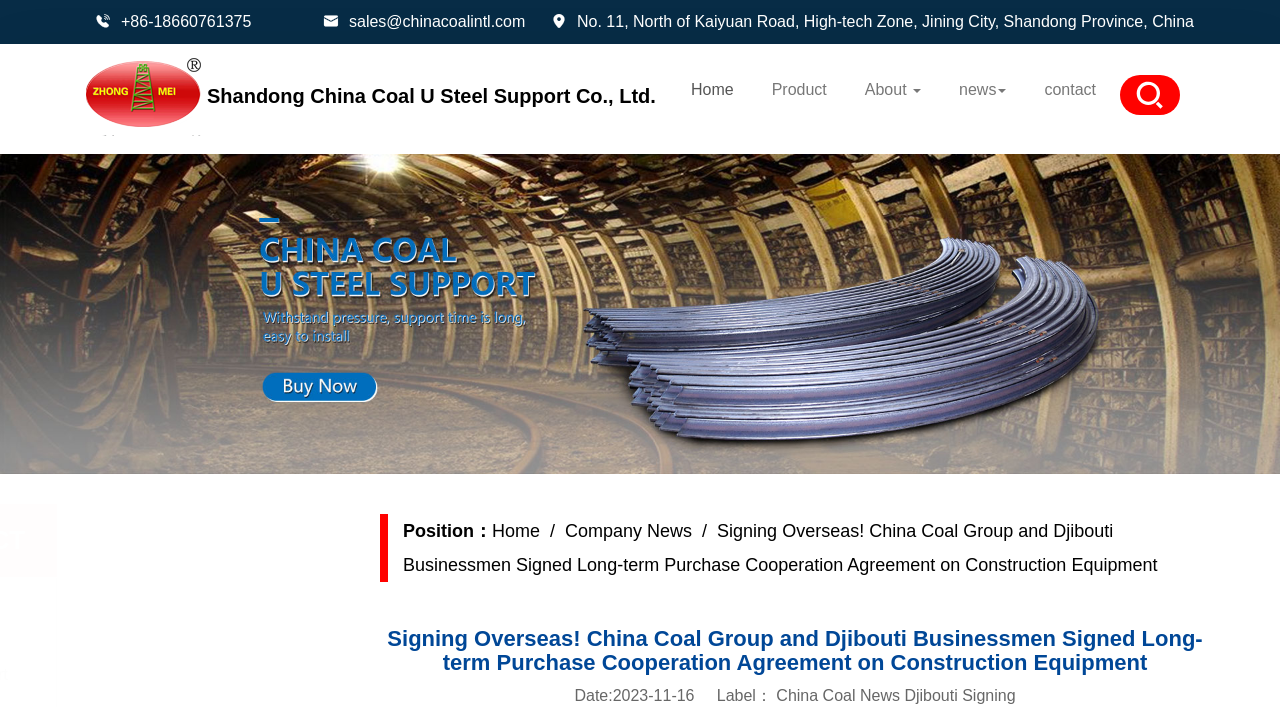What is the company name?
Kindly offer a comprehensive and detailed response to the question.

The company name can be found in the heading element with the text 'Shandong China Coal U Steel Support Co., Ltd.' which is located at the top of the webpage, below the logo.